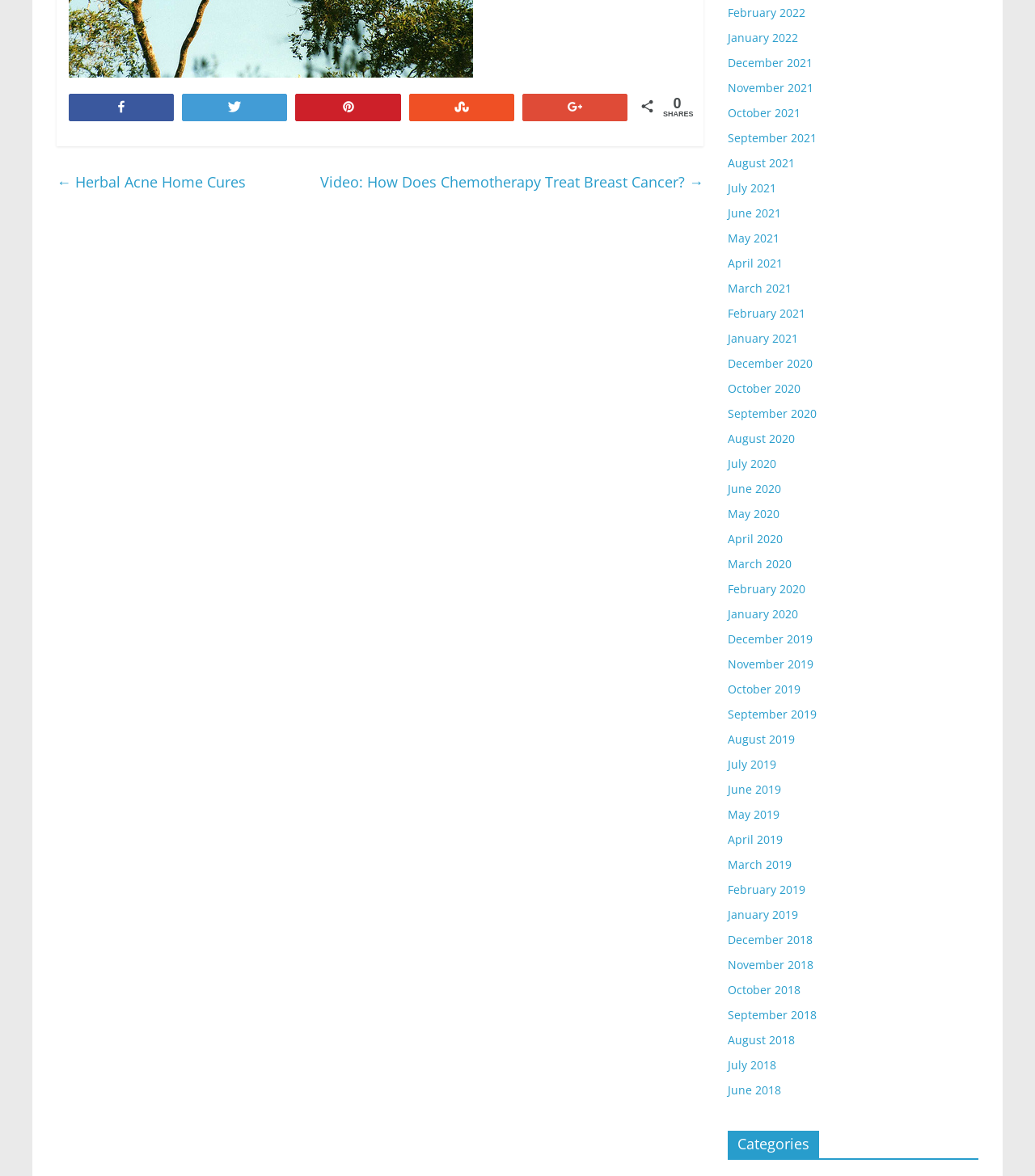Could you highlight the region that needs to be clicked to execute the instruction: "Share on Twitter"?

[0.177, 0.08, 0.277, 0.101]